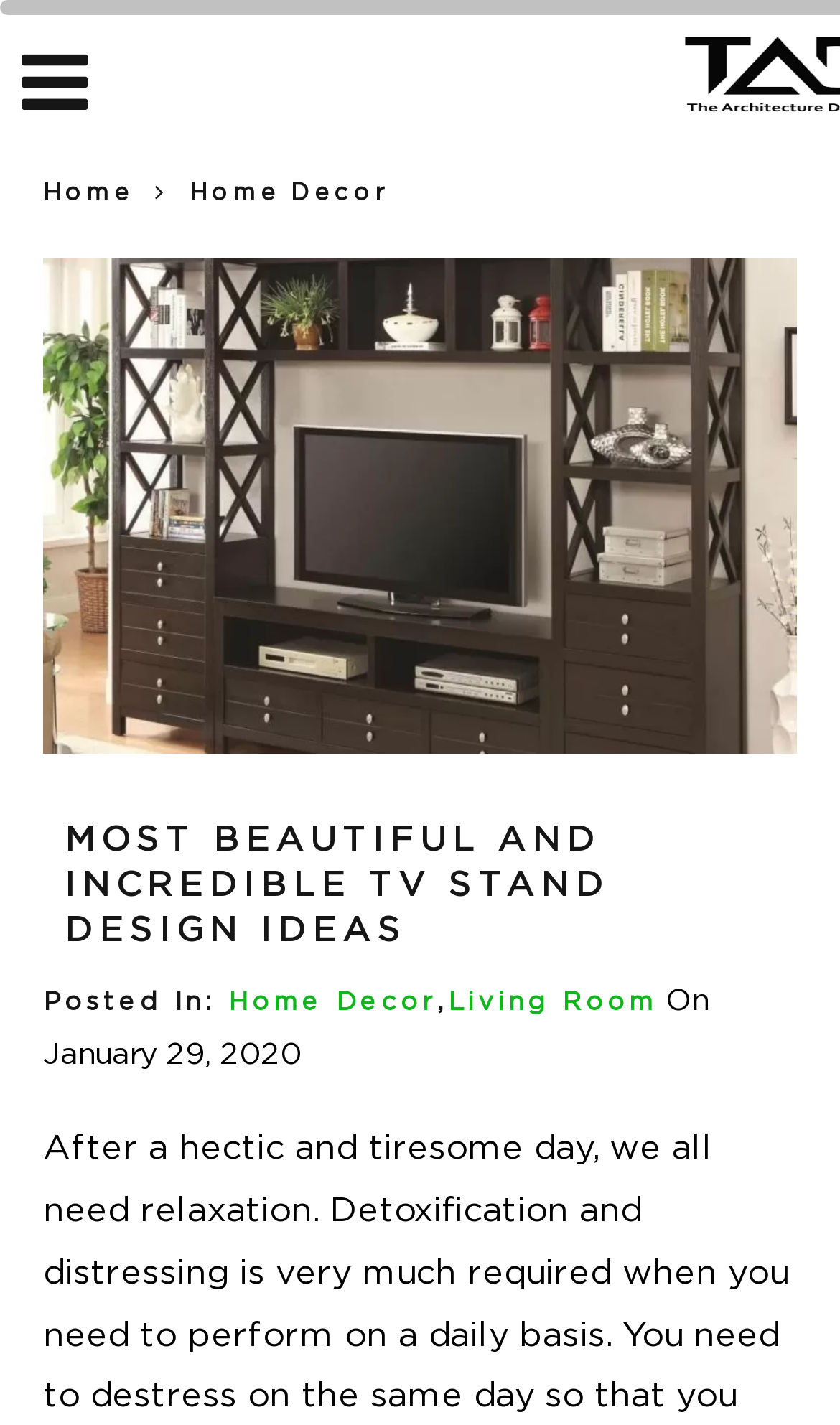Using the provided element description "Home", determine the bounding box coordinates of the UI element.

[0.051, 0.127, 0.159, 0.144]